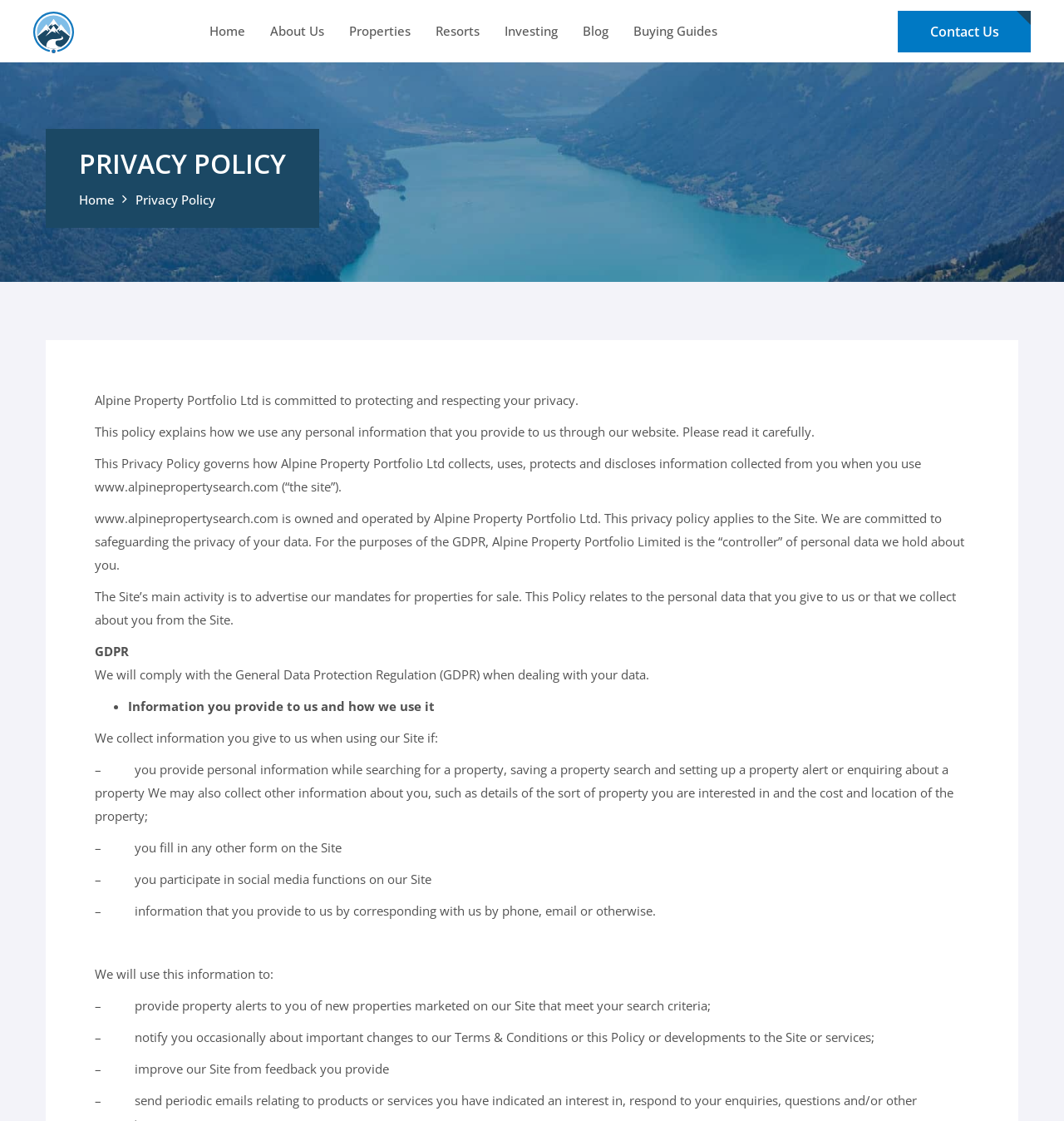Elaborate on the different components and information displayed on the webpage.

The webpage is about Alpine Property Search's privacy policy. At the top, there is a navigation menu with links to "Find your Dream Alpine Property", "Contact Us", "Home", "About Us", "Properties", "Resorts", "Investing", "Blog", and "Buying Guides". 

Below the navigation menu, there is a heading "PRIVACY POLICY" followed by a link to "Home" and a static text "Privacy Policy". 

The main content of the webpage is a lengthy text explaining Alpine Property Search's privacy policy, which includes how they collect and use personal information, their commitment to protecting and respecting users' privacy, and their compliance with the General Data Protection Regulation (GDPR). 

The text is divided into sections, with bullet points and subheadings, making it easier to read and understand. The sections cover topics such as the type of information collected, how it is used, and the user's rights regarding their personal data. 

There are no images on the page except for the logo "Find your Dream Alpine Property" at the top left corner. The overall layout is organized, with clear headings and concise text, making it easy to navigate and understand the content.